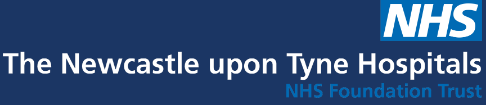What is the role of the trust?
Based on the screenshot, respond with a single word or phrase.

providing healthcare services